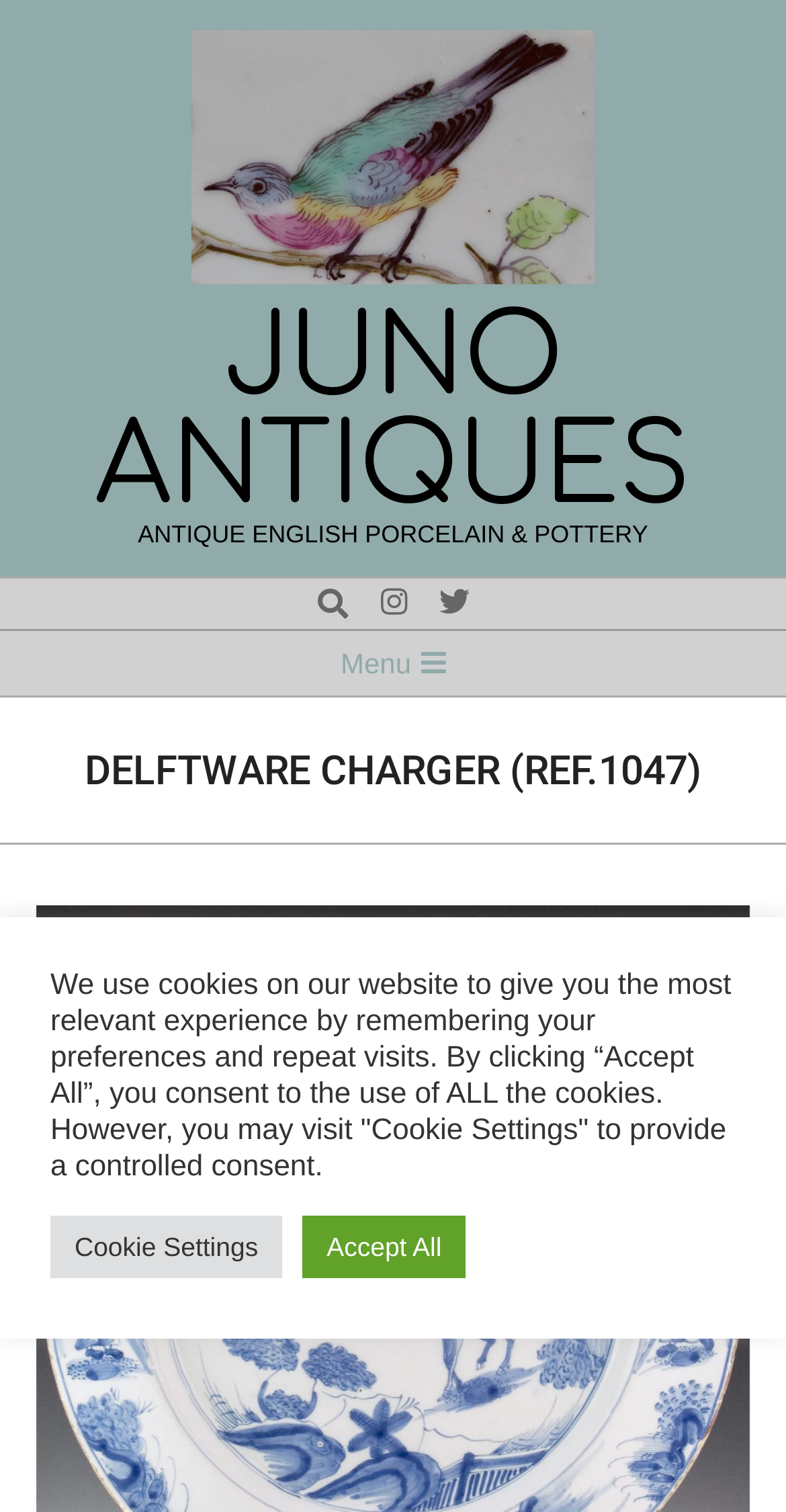Please locate the UI element described by "Cookie Settings" and provide its bounding box coordinates.

[0.064, 0.804, 0.359, 0.845]